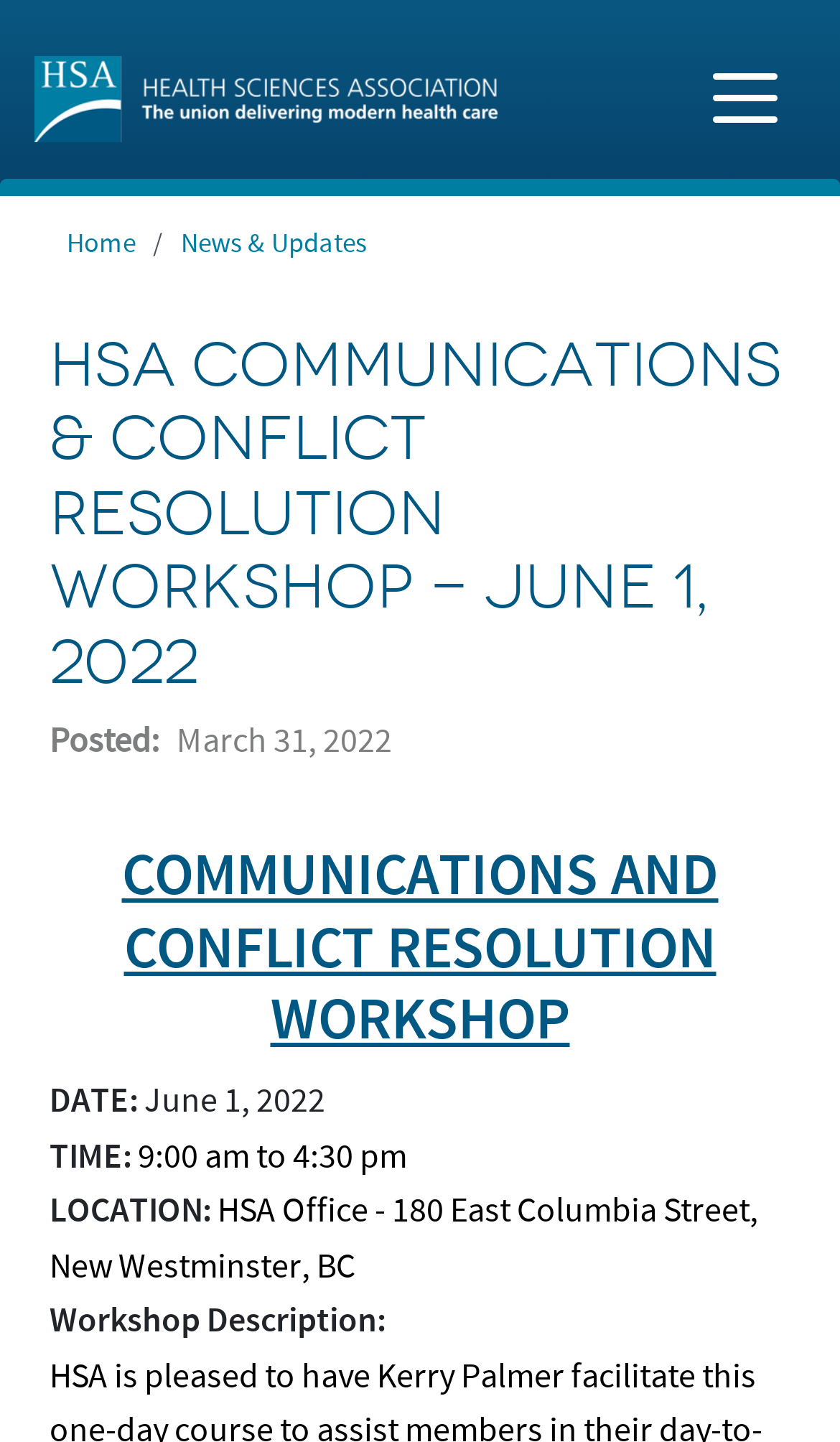Identify and provide the text content of the webpage's primary headline.

HSA COMMUNICATIONS & CONFLICT RESOLUTION WORKSHOP - JUNE 1, 2022